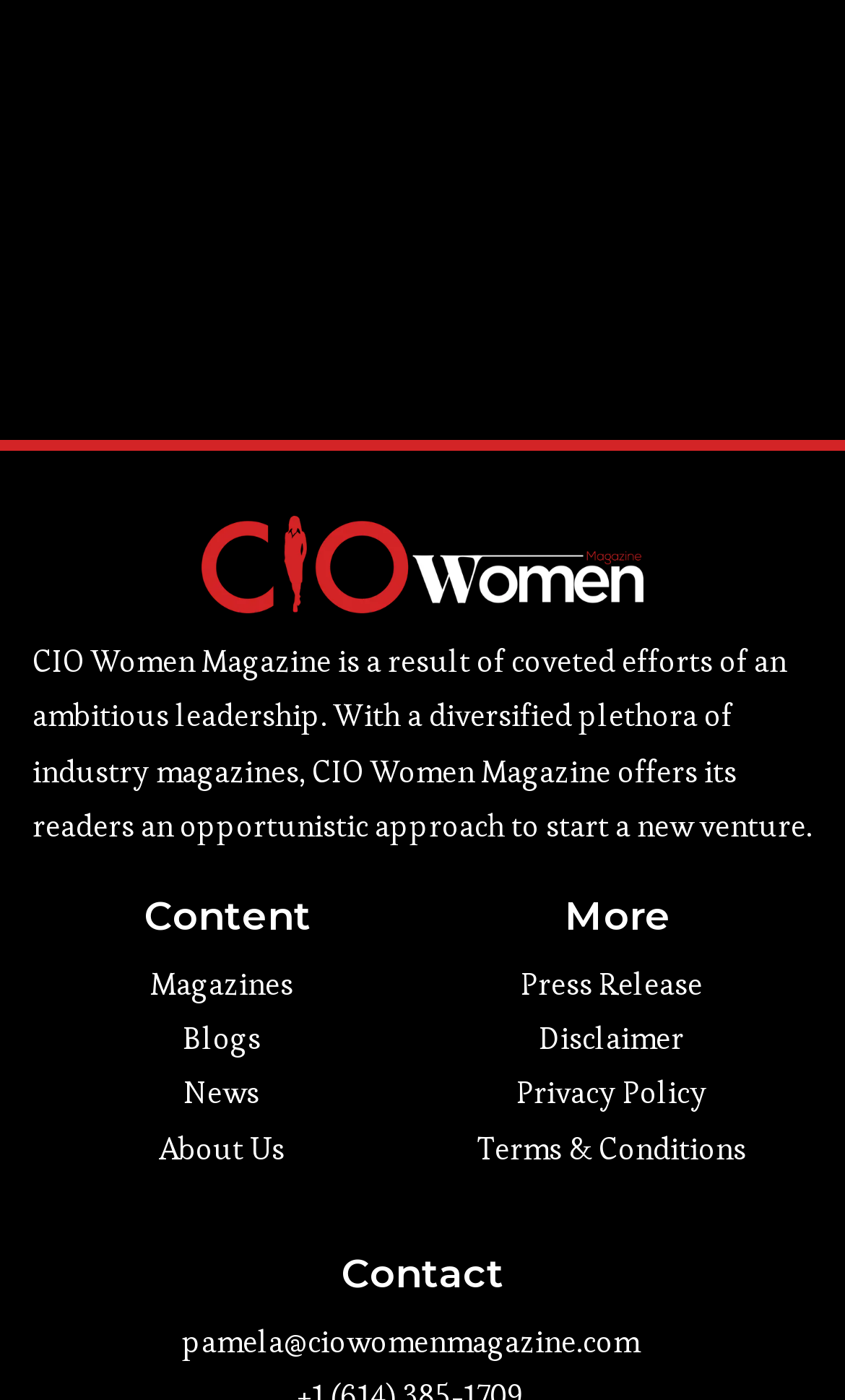Please specify the bounding box coordinates of the clickable section necessary to execute the following command: "Visit the Magazines section".

[0.038, 0.684, 0.486, 0.723]